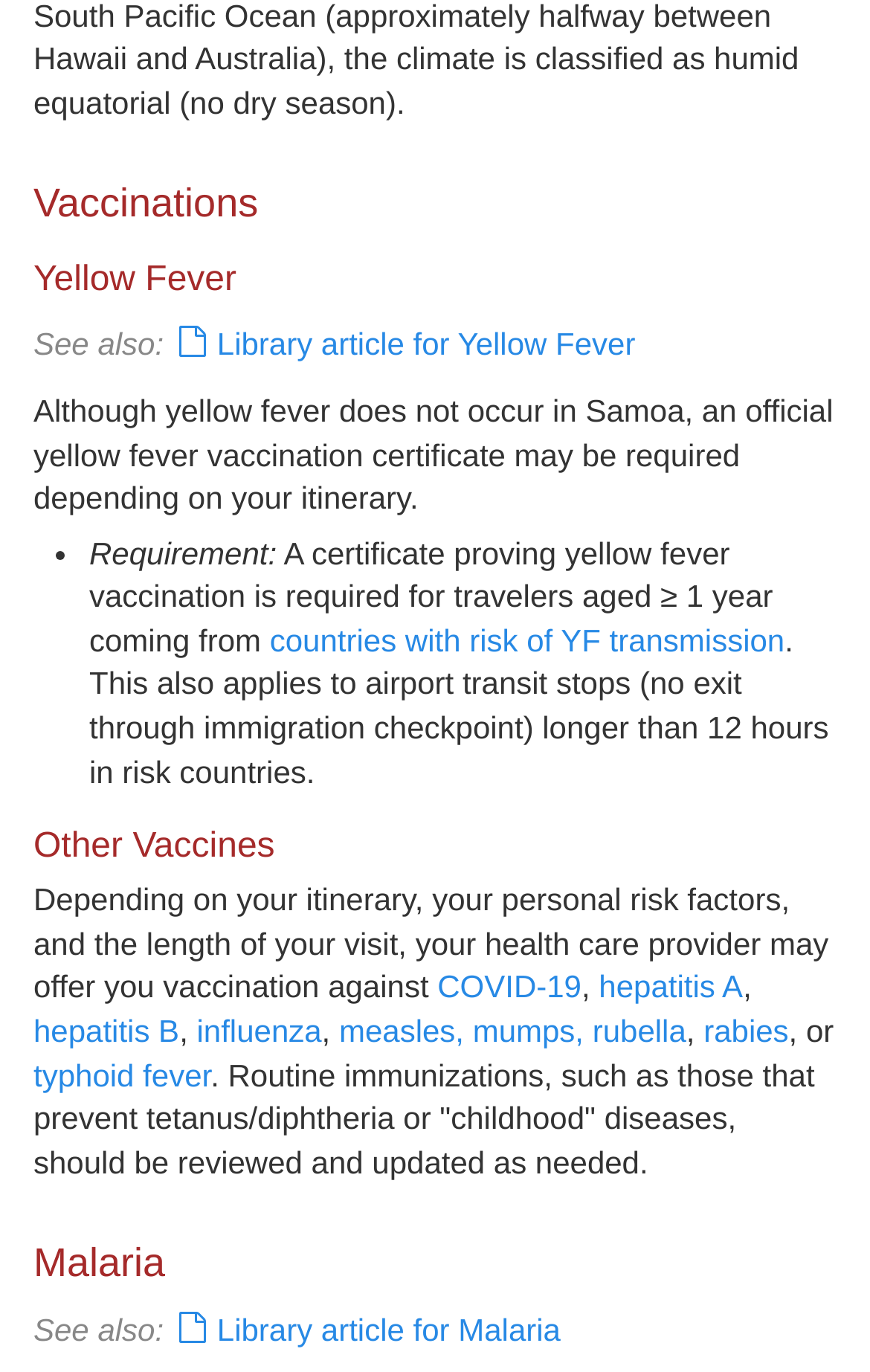Find the bounding box coordinates for the element that must be clicked to complete the instruction: "Like the post". The coordinates should be four float numbers between 0 and 1, indicated as [left, top, right, bottom].

None